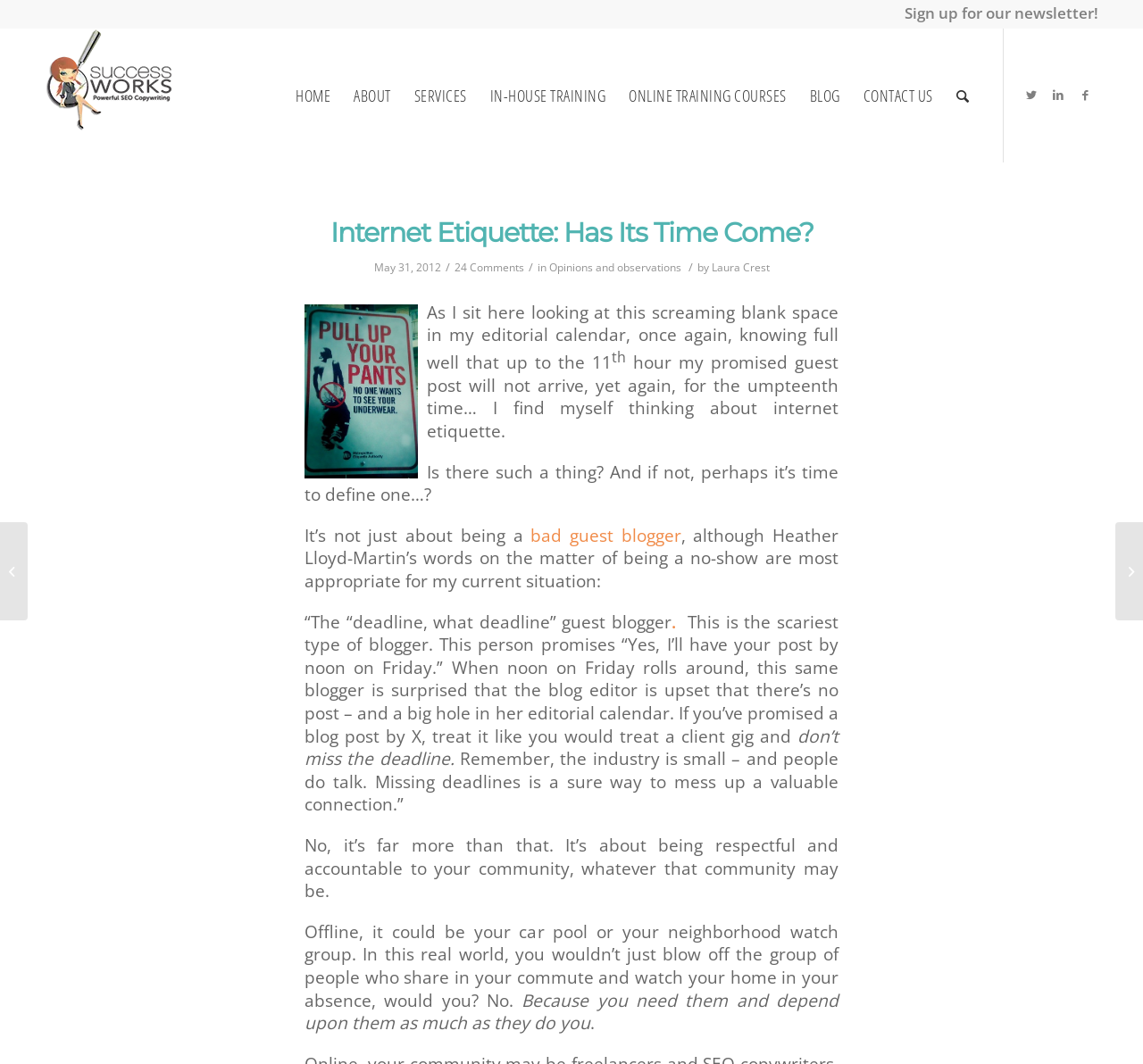Generate a thorough caption detailing the webpage content.

The webpage is an article titled "Internet Etiquette: Has Its Time Come?" by Laura Crest. At the top, there is a navigation menu with 8 links: "SuccessWorks", "HOME", "ABOUT", "SERVICES", "IN-HOUSE TRAINING", "ONLINE TRAINING COURSES", "BLOG", and "CONTACT US". Below the navigation menu, there is a header section with the article title, a time stamp "May 31, 2012", and a link to 24 comments.

The article begins with a personal anecdote by the author, Laura Crest, who is reflecting on her experience with internet etiquette. The text is divided into several paragraphs, with the author discussing the importance of being respectful and accountable to one's online community. The author quotes Heather Lloyd-Martin's words on the matter of being a no-show guest blogger and emphasizes the importance of meeting deadlines.

On the left side of the article, there is a small image. Below the article, there are two links to other articles: "SEO Content Marketing Roundup, Week Ending May 30th, 2012" and "High Five: The 5 Best SEO Copywriting Video How-To’s". There are also three hidden links to social media platforms: Twitter, LinkedIn, and Facebook.